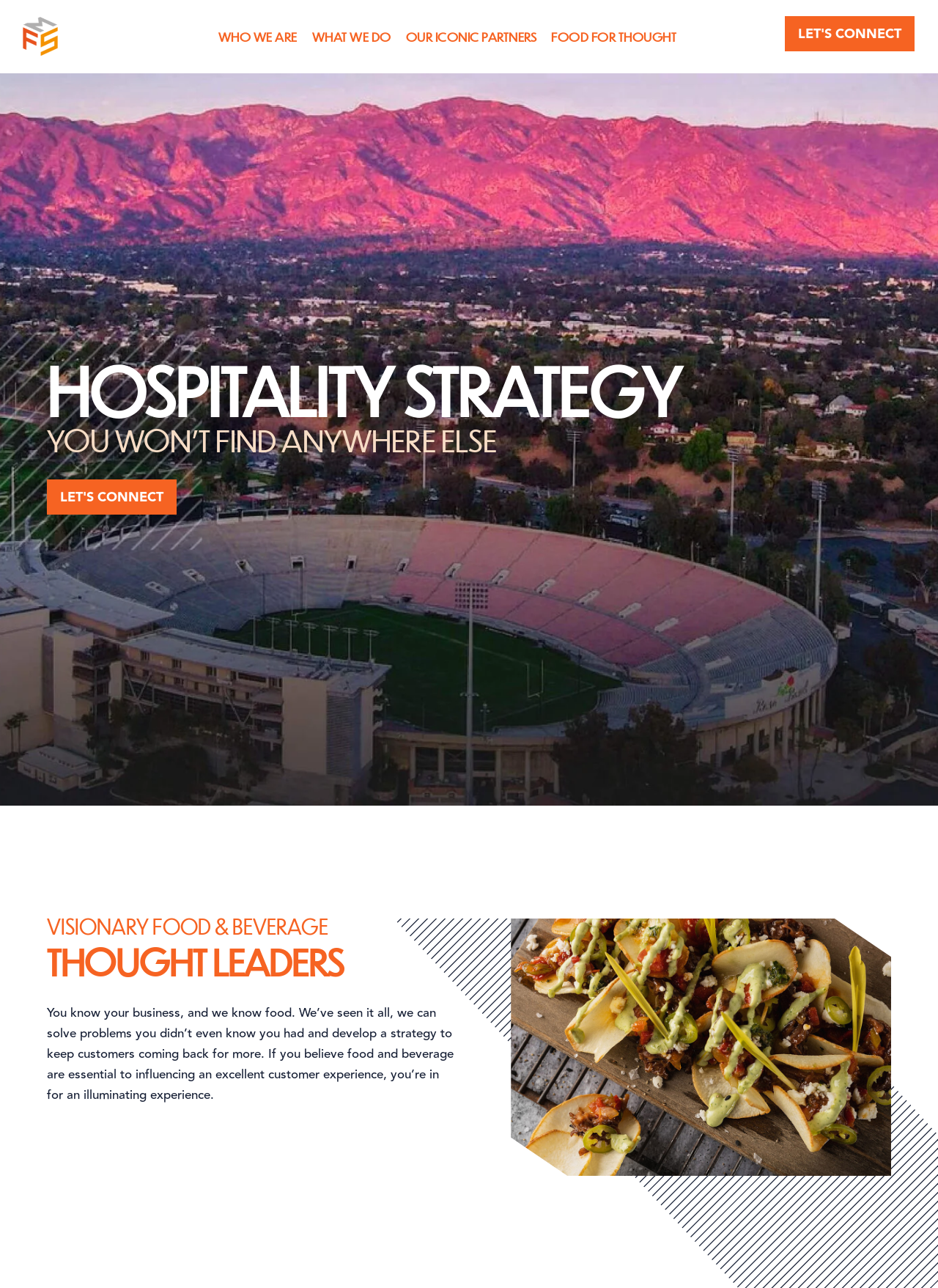Please identify the bounding box coordinates of the element's region that should be clicked to execute the following instruction: "Read about HOSPITALITY STRATEGY". The bounding box coordinates must be four float numbers between 0 and 1, i.e., [left, top, right, bottom].

[0.05, 0.278, 0.95, 0.334]